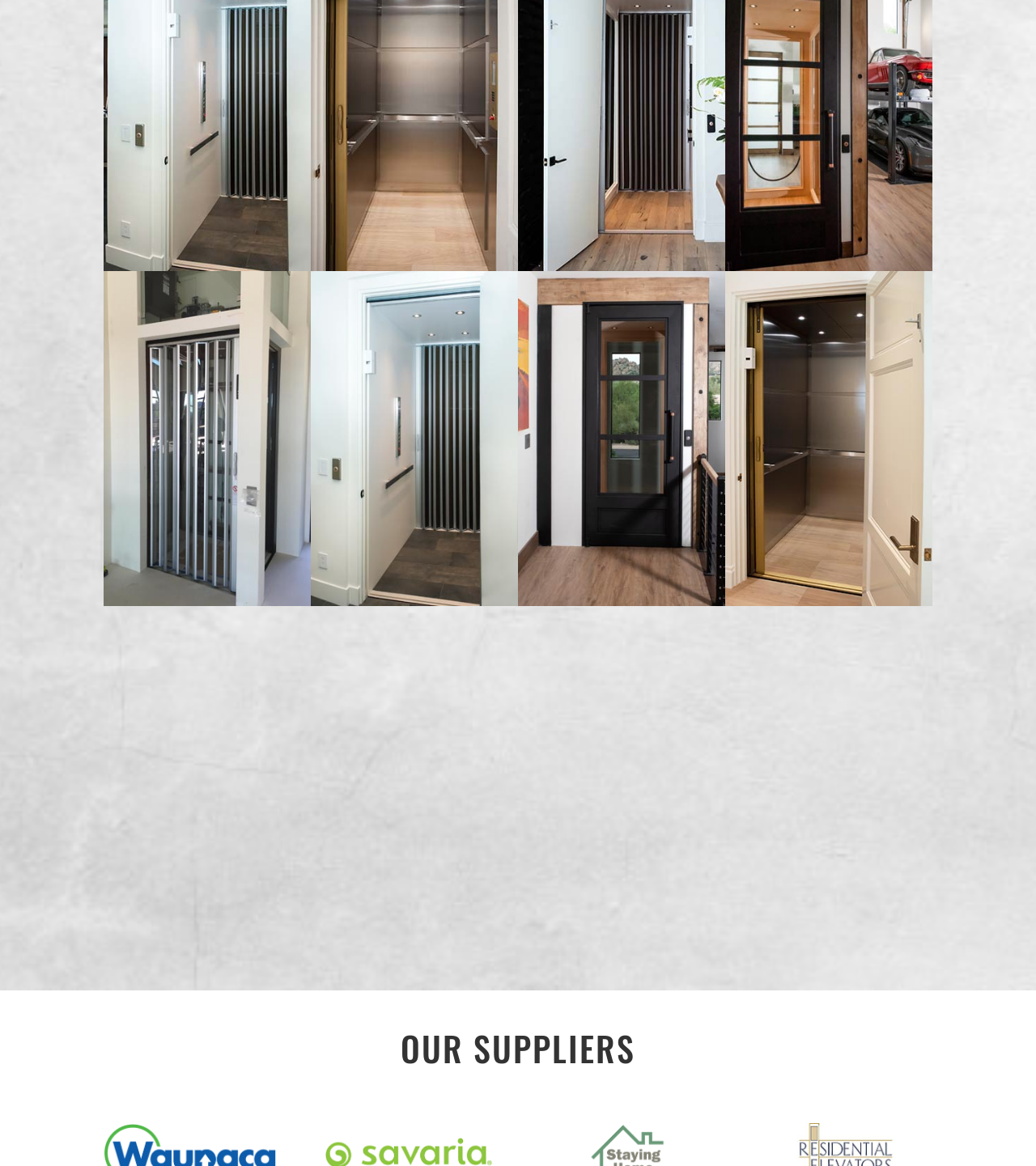Answer the question with a brief word or phrase:
What is the number of links in the first row?

4